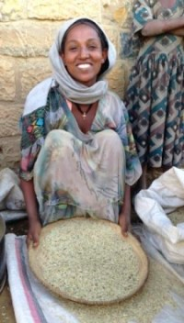Use a single word or phrase to answer this question: 
What is the woman holding?

A basket